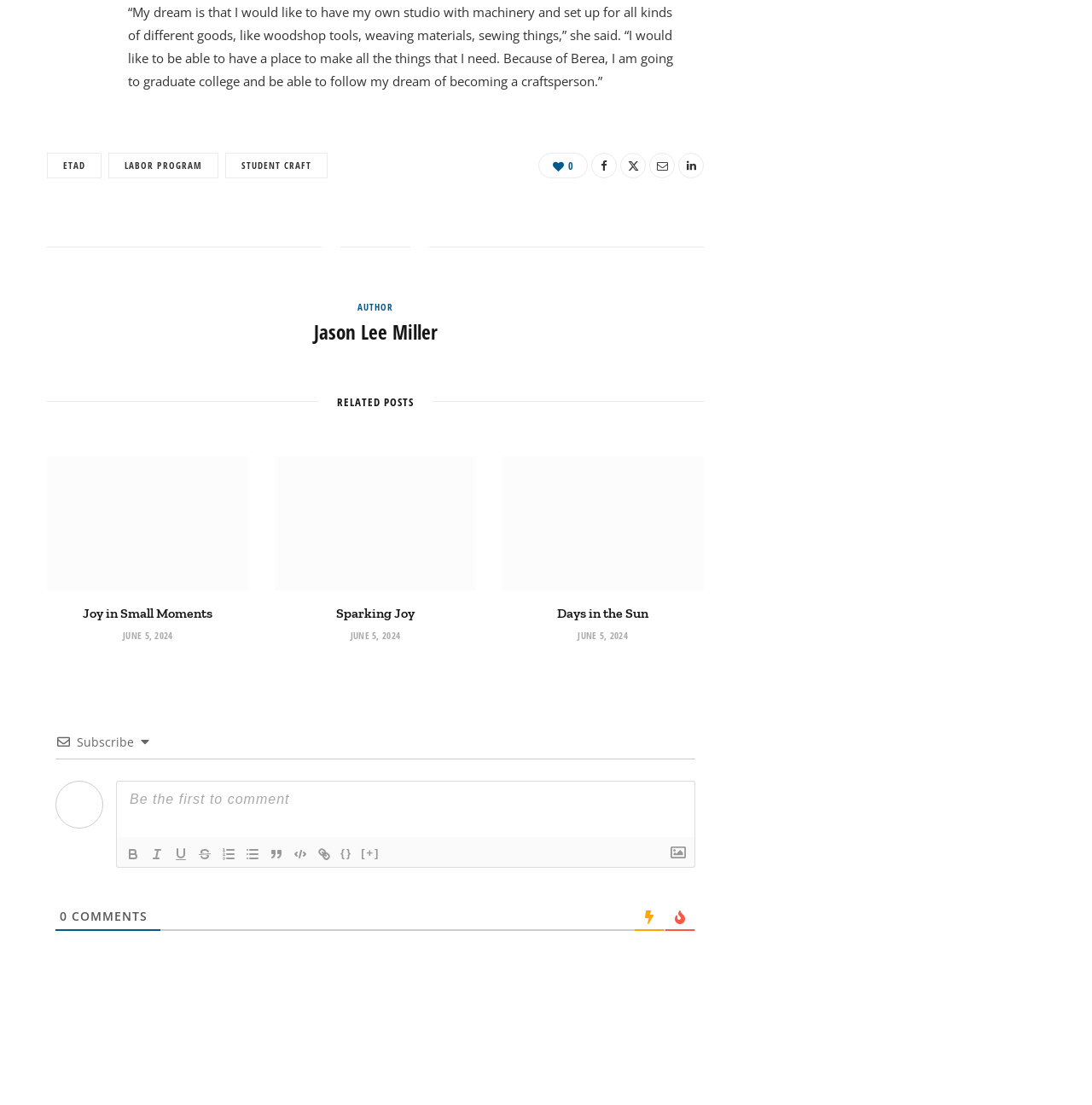How many related posts are there?
Based on the screenshot, respond with a single word or phrase.

3